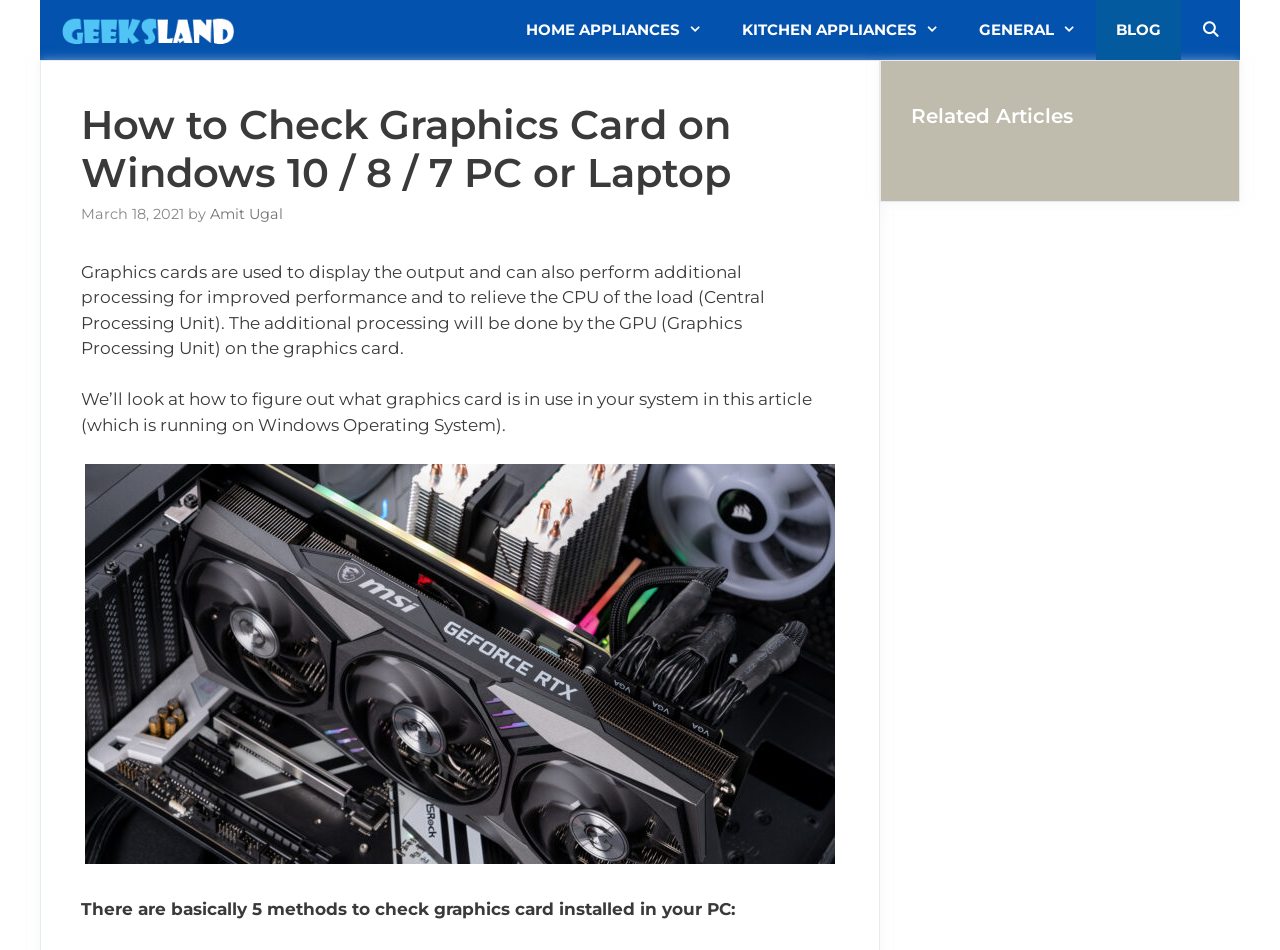Craft a detailed narrative of the webpage's structure and content.

The webpage is about checking graphics cards on Windows 10/8/7 for PC or Laptop. At the top left, there is a logo of "GeeksLand | India's Trusted Reviews" with a link to the website. Next to it, there are five navigation links: "HOME APPLIANCES", "KITCHEN APPLIANCES", "GENERAL", "BLOG", and "Open Search Bar". 

Below the navigation links, there is a main header section with a heading that reads "How to Check Graphics Card on Windows 10 / 8 / 7 PC or Laptop". The date "March 18, 2021" and the author "Amit Ugal" are displayed below the heading. 

The main content of the webpage starts with a paragraph explaining the role of graphics cards in a system. It is followed by another paragraph that introduces the purpose of the article, which is to find out what graphics card is in use in a system running on Windows Operating System. 

Below these paragraphs, there is a large image related to checking graphics cards on Windows 10. The image takes up most of the width of the webpage. 

After the image, there is a paragraph that mentions five methods to check graphics cards installed in a PC. 

On the right side of the webpage, there is a section with a heading "Related Articles".